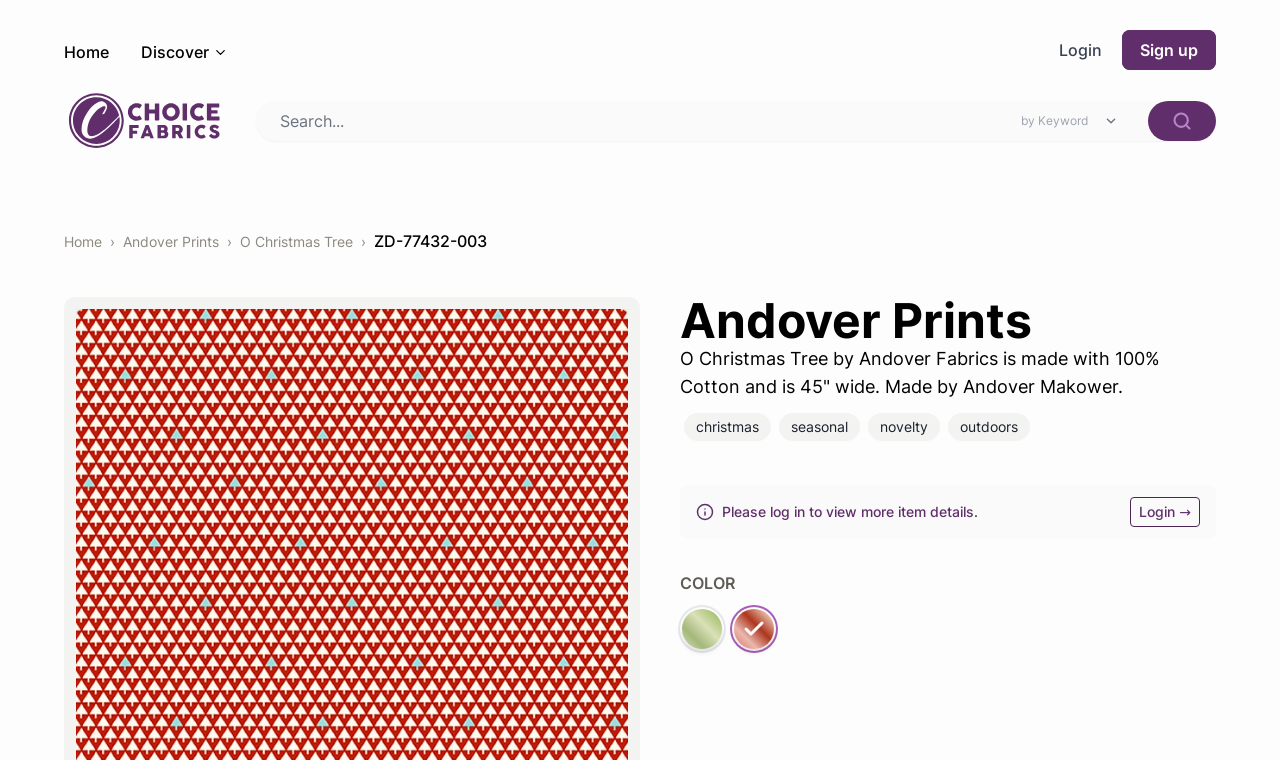Identify the bounding box coordinates of the specific part of the webpage to click to complete this instruction: "select a color".

[0.531, 0.799, 0.566, 0.857]